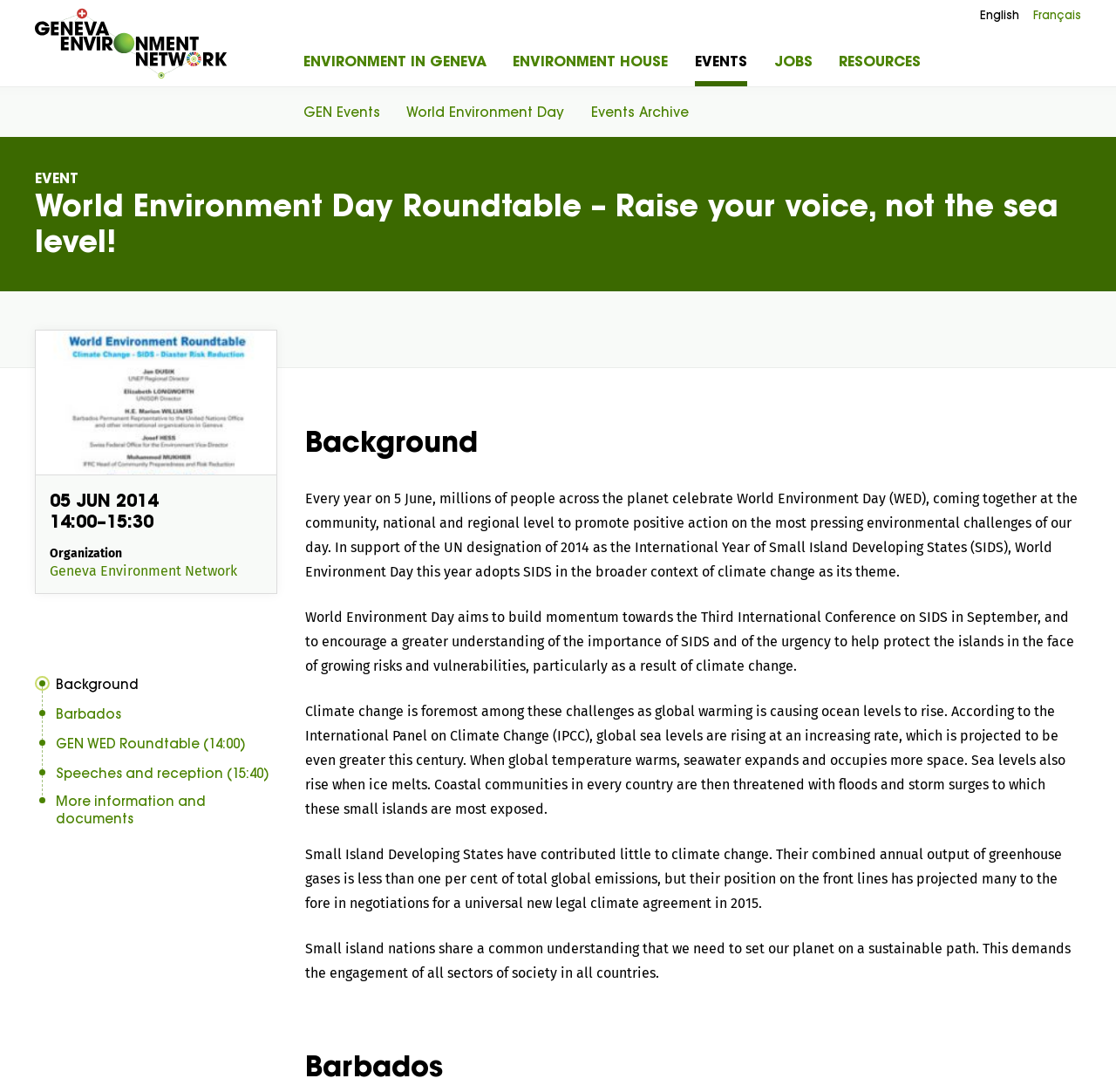What is the time of the GEN WED Roundtable event?
Please answer the question with a detailed response using the information from the screenshot.

I found the answer by looking at the event details, which mentions that the GEN WED Roundtable event is scheduled to take place at 14:00.